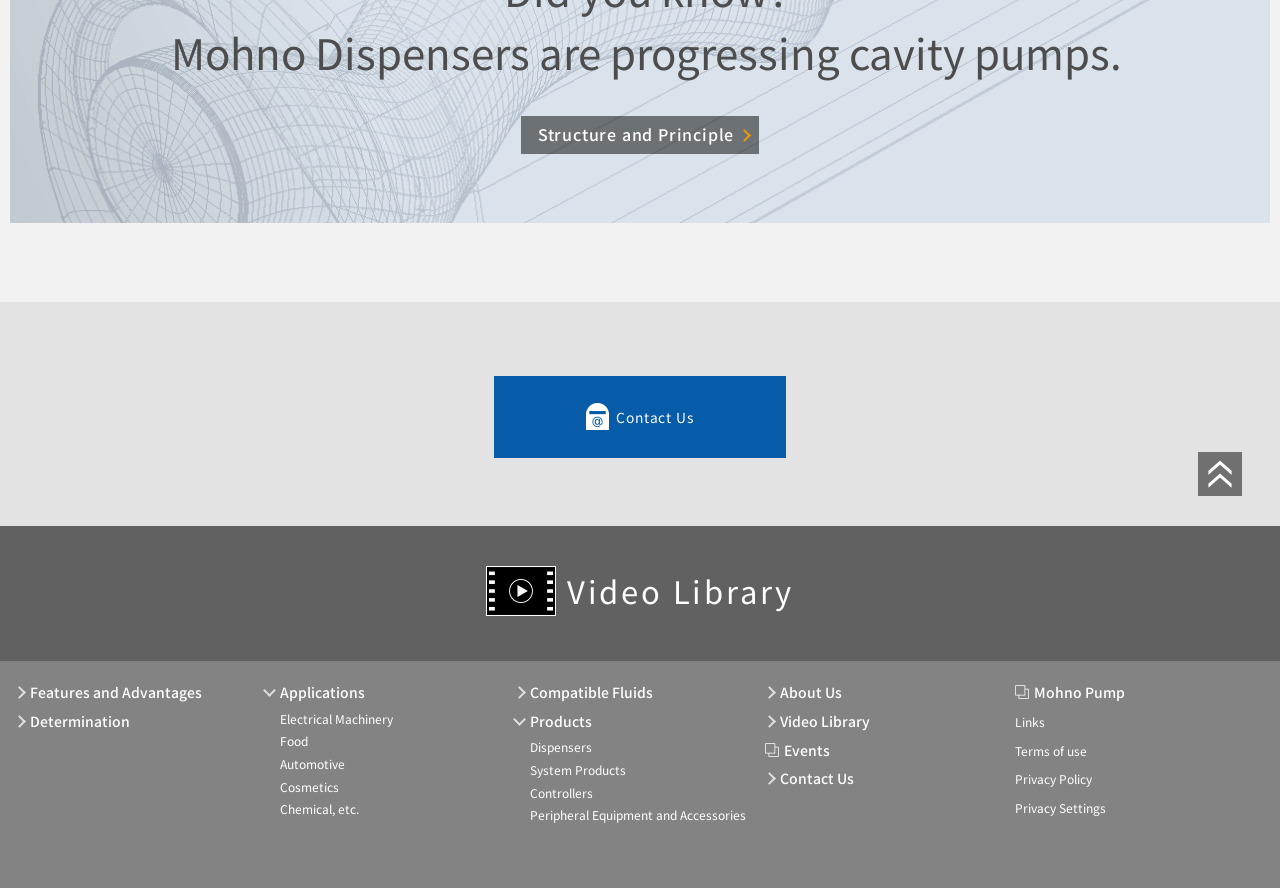Please study the image and answer the question comprehensively:
What is the topmost link on the webpage?

By analyzing the bounding box coordinates, I found that the link 'page top' has the smallest y1 value (0.509) among all links, indicating it is located at the top of the webpage.